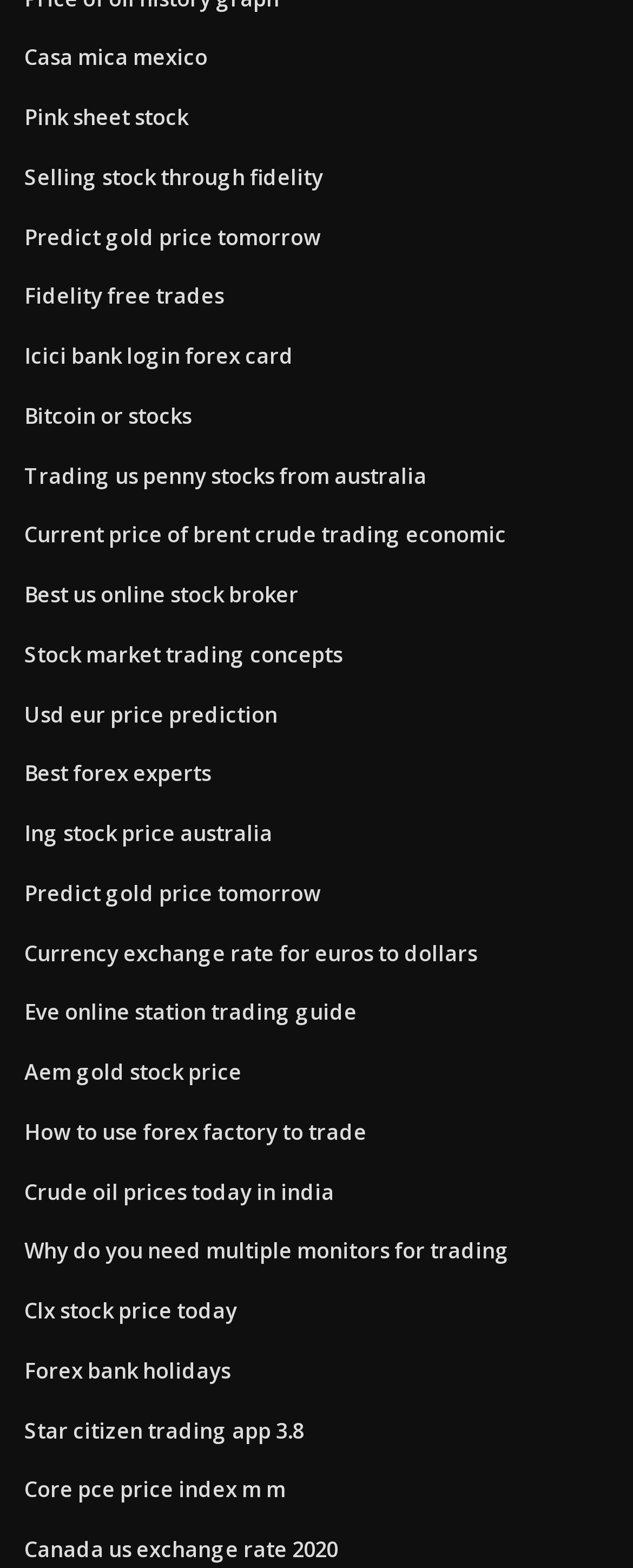Using the information in the image, give a comprehensive answer to the question: 
Is this webpage related to cryptocurrency?

The presence of links related to Bitcoin and other cryptocurrency-related topics suggests that this webpage is related to cryptocurrency.